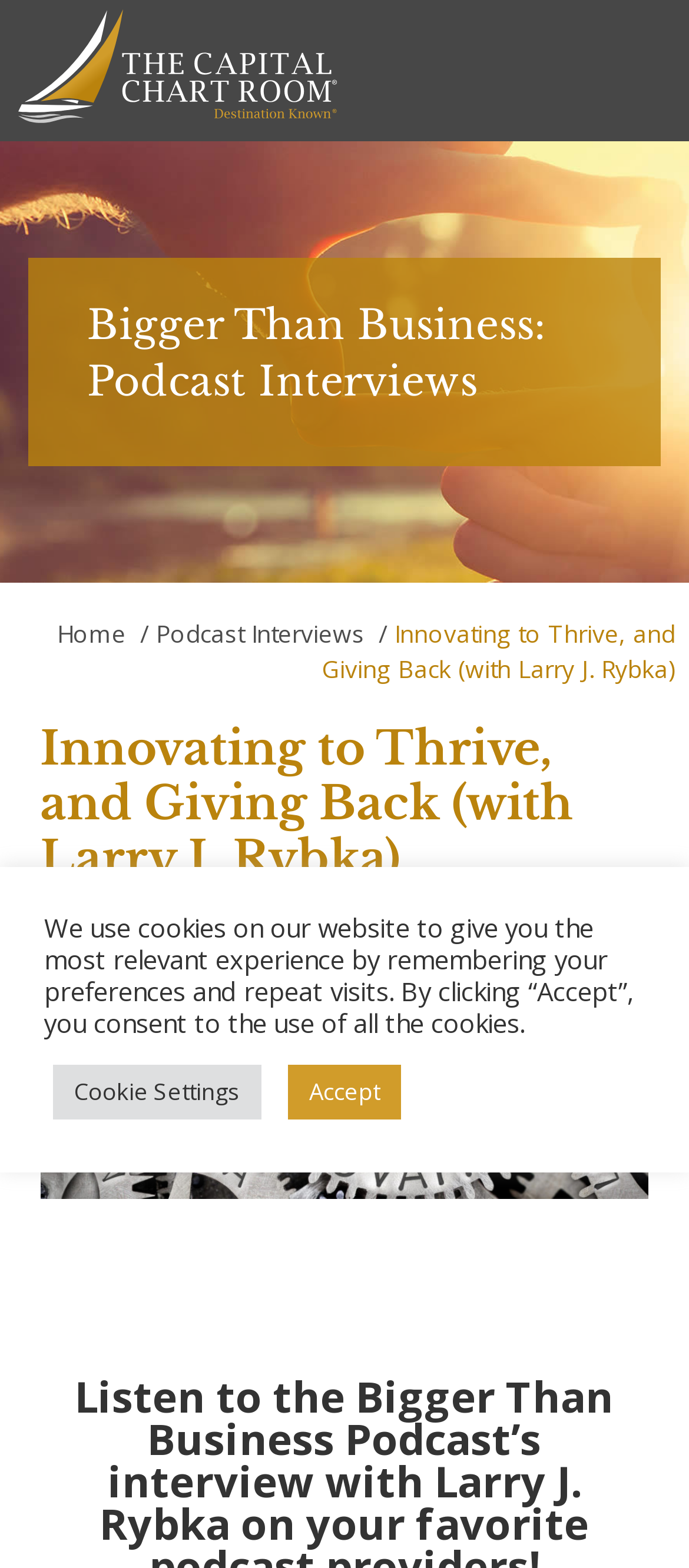Locate the headline of the webpage and generate its content.

Innovating to Thrive, and Giving Back (with Larry J. Rybka)